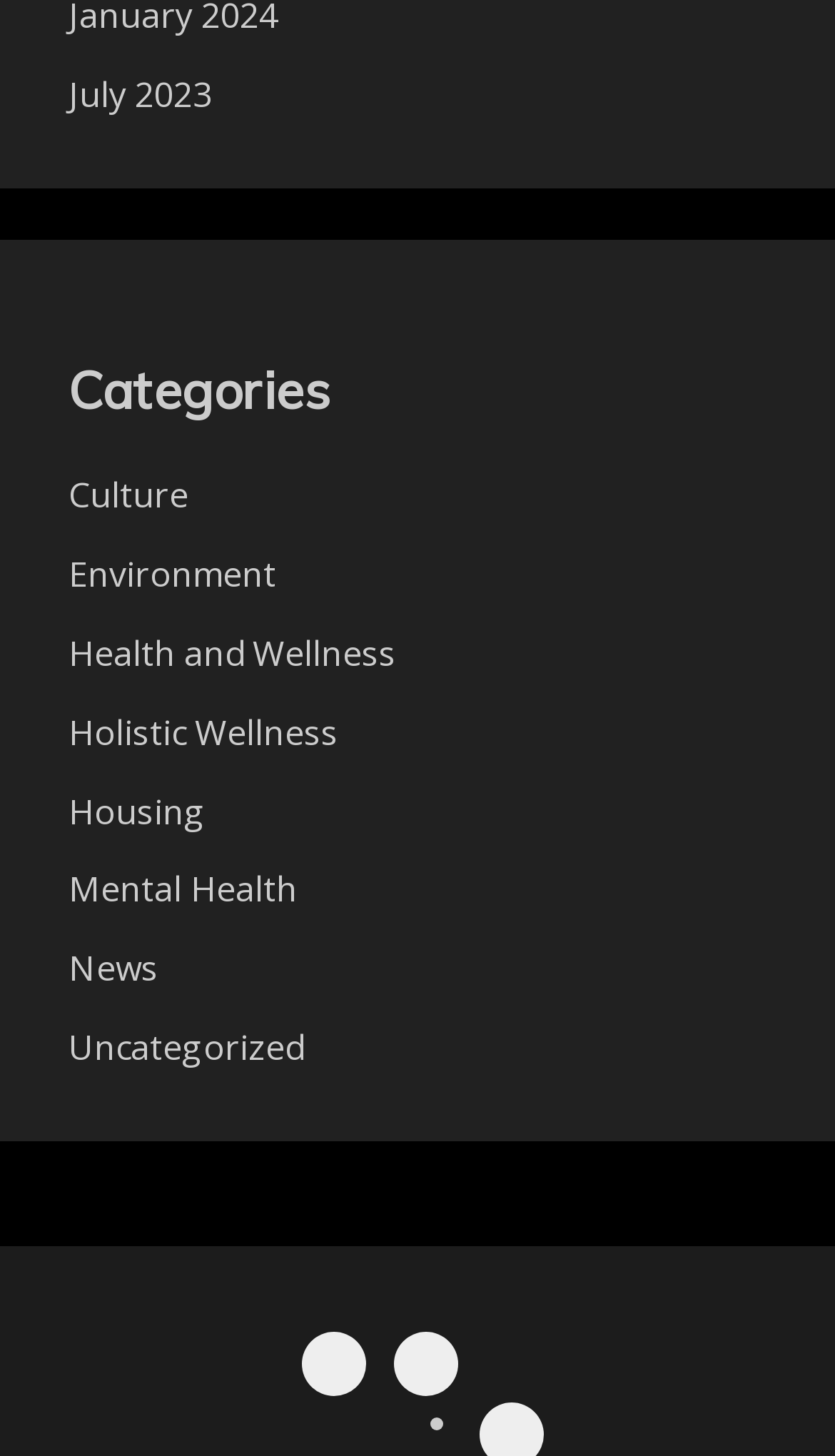Identify and provide the bounding box coordinates of the UI element described: "News". The coordinates should be formatted as [left, top, right, bottom], with each number being a float between 0 and 1.

[0.082, 0.649, 0.19, 0.681]